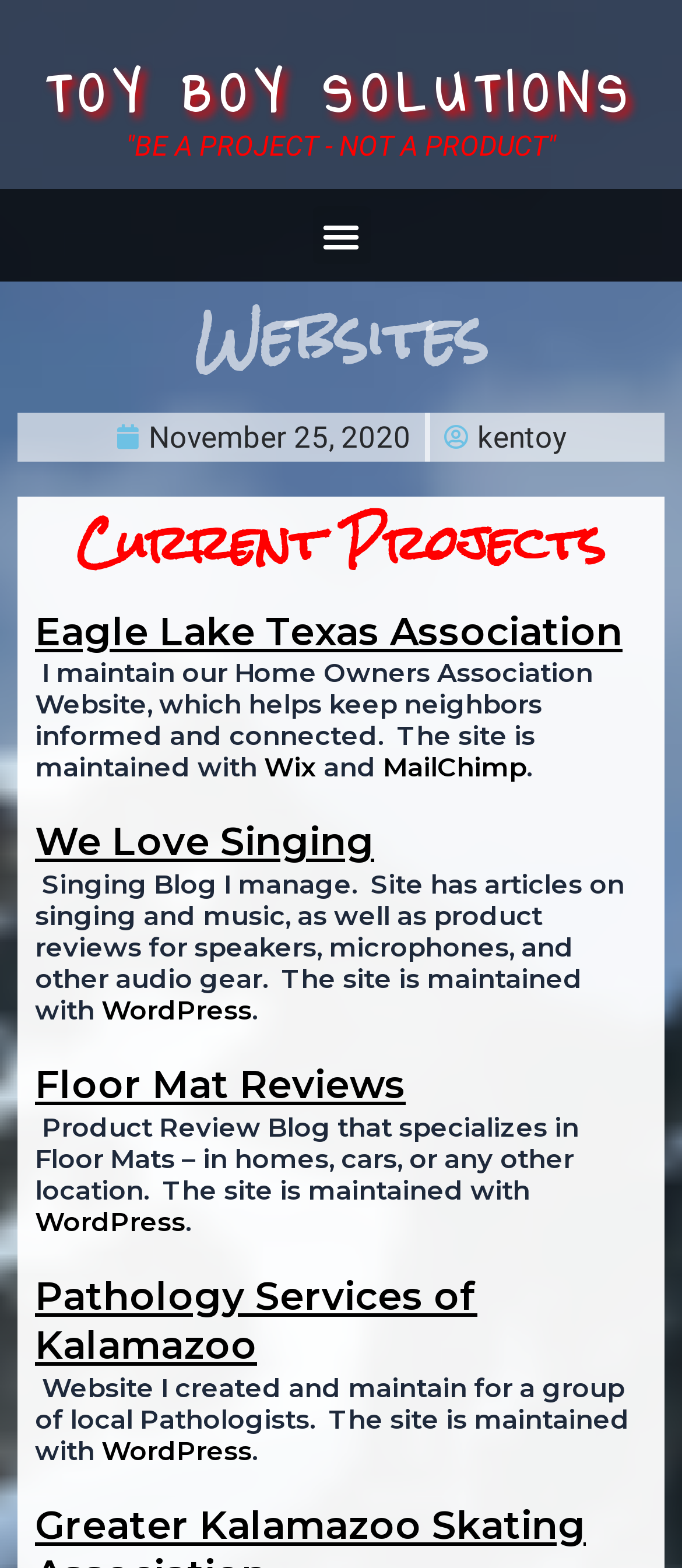Kindly determine the bounding box coordinates for the clickable area to achieve the given instruction: "Check out Floor Mat Reviews".

[0.051, 0.677, 0.595, 0.707]